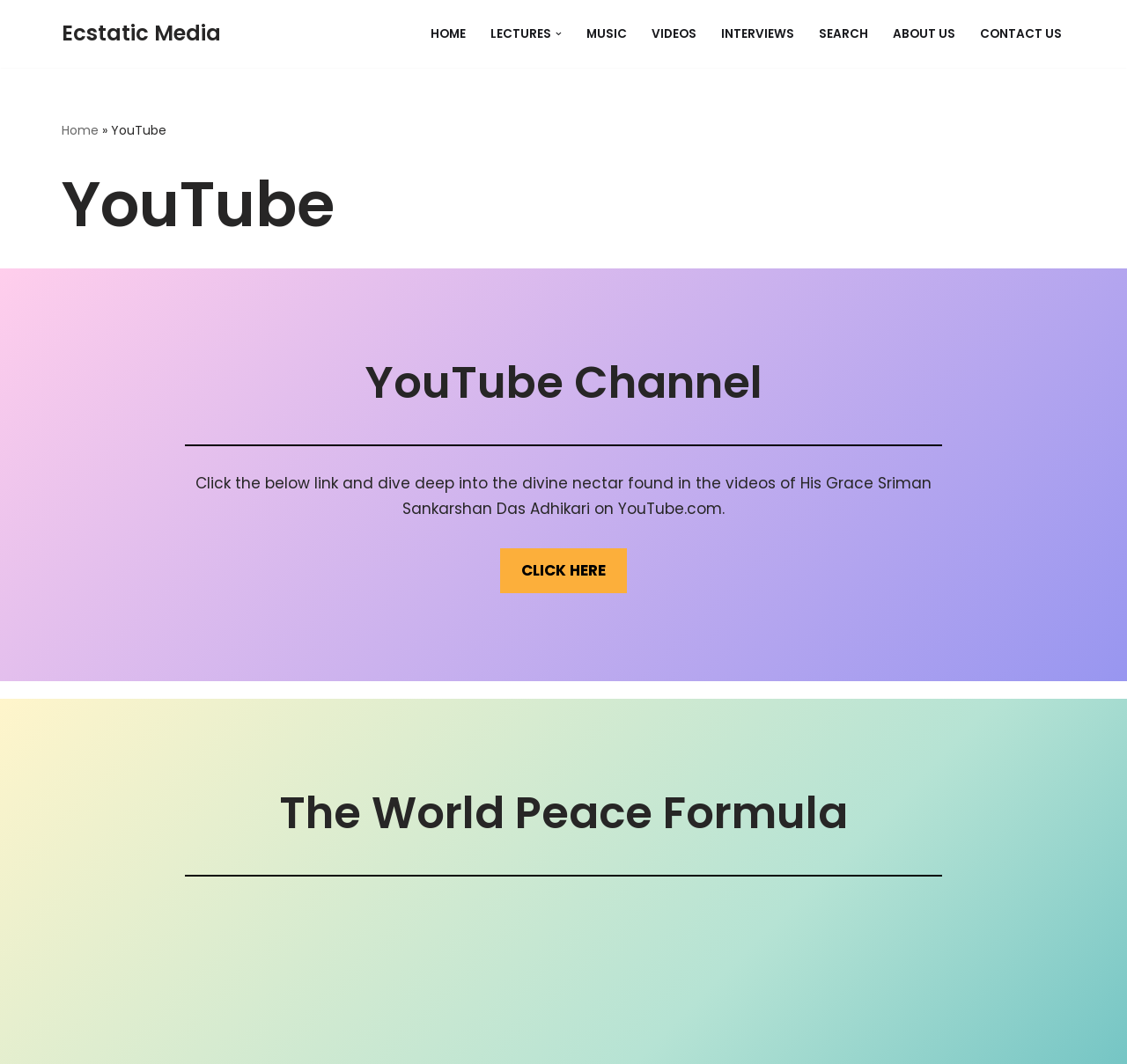Please determine the bounding box coordinates of the clickable area required to carry out the following instruction: "Click the Ecstatic Media link". The coordinates must be four float numbers between 0 and 1, represented as [left, top, right, bottom].

[0.055, 0.015, 0.196, 0.049]